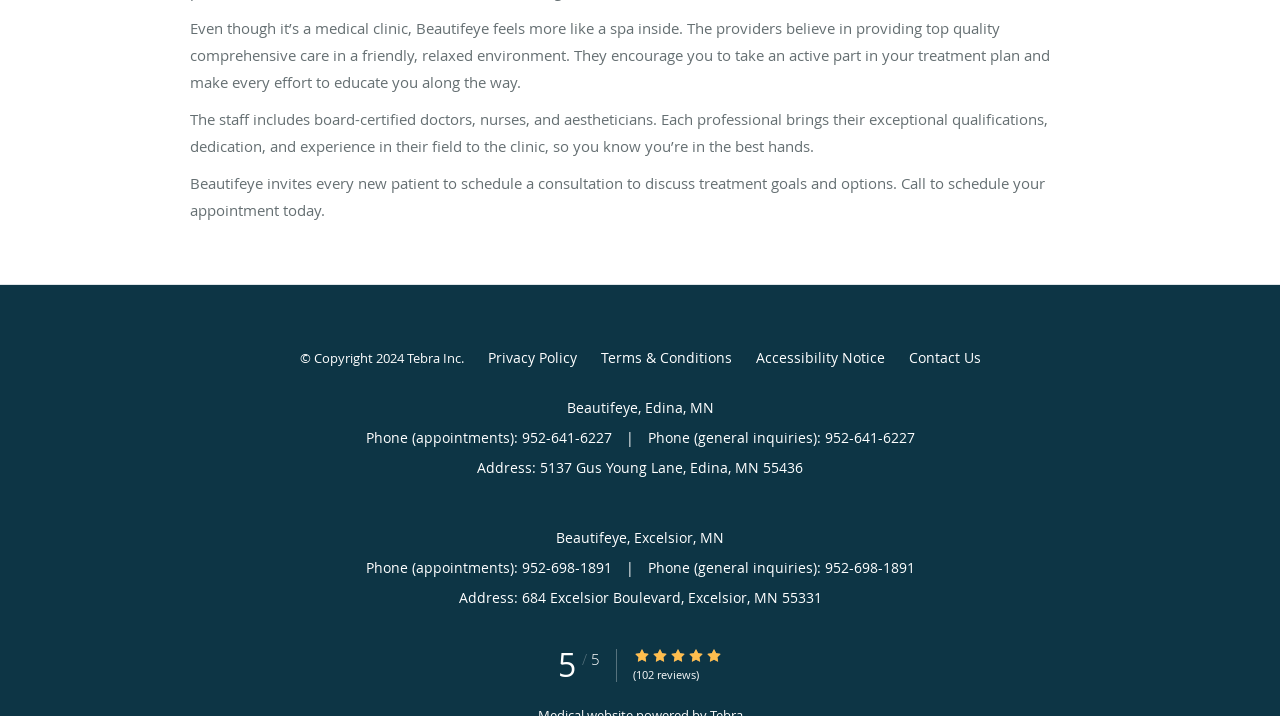Given the description "Privacy Policy", provide the bounding box coordinates of the corresponding UI element.

[0.381, 0.479, 0.45, 0.521]